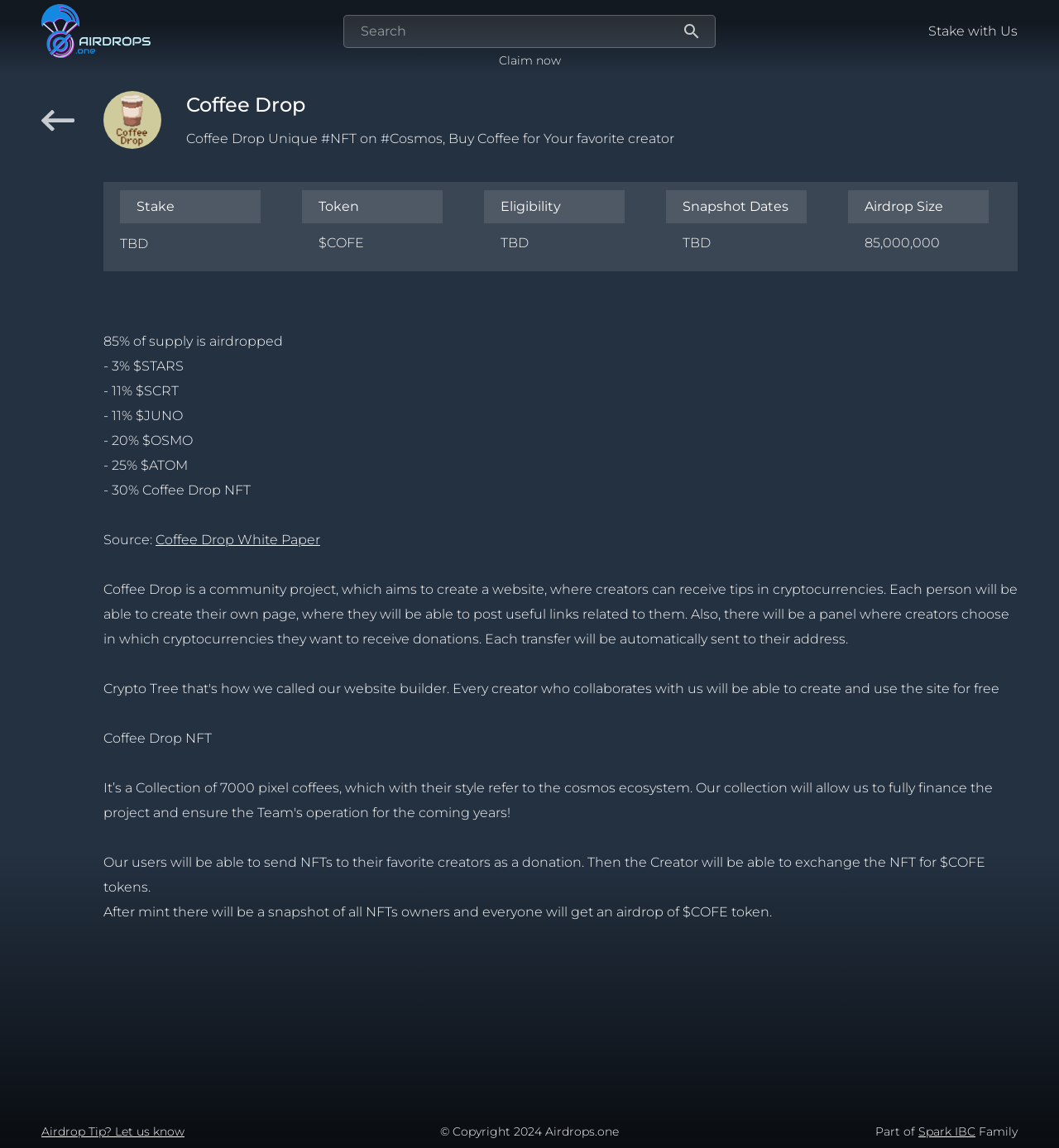Please find the bounding box coordinates of the clickable region needed to complete the following instruction: "Claim now". The bounding box coordinates must consist of four float numbers between 0 and 1, i.e., [left, top, right, bottom].

[0.471, 0.041, 0.529, 0.063]